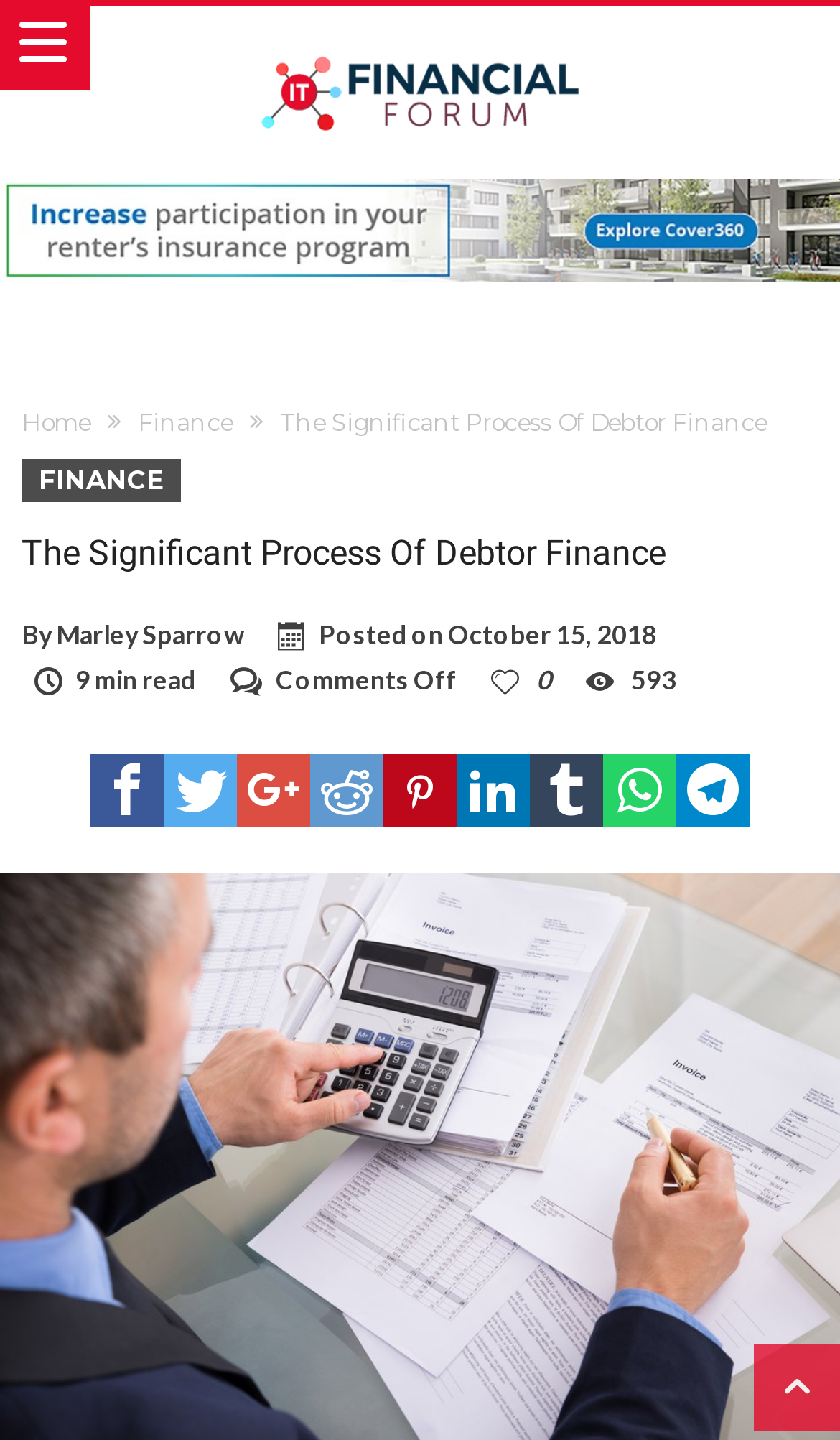Predict the bounding box coordinates of the area that should be clicked to accomplish the following instruction: "Read the article by Marley Sparrow". The bounding box coordinates should consist of four float numbers between 0 and 1, i.e., [left, top, right, bottom].

[0.067, 0.429, 0.29, 0.453]